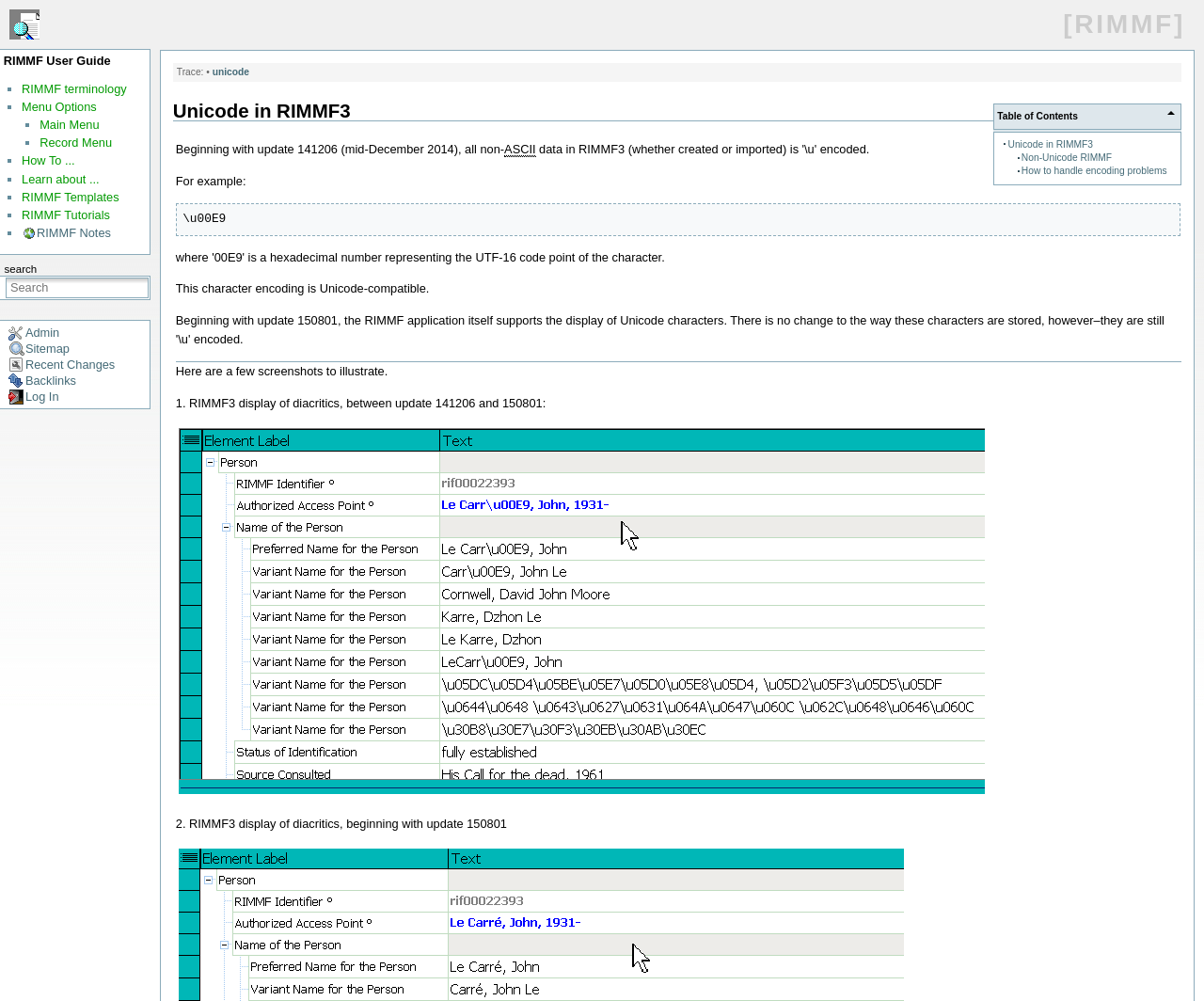Provide a one-word or one-phrase answer to the question:
What is the text of the first link on the webpage?

RIMMF